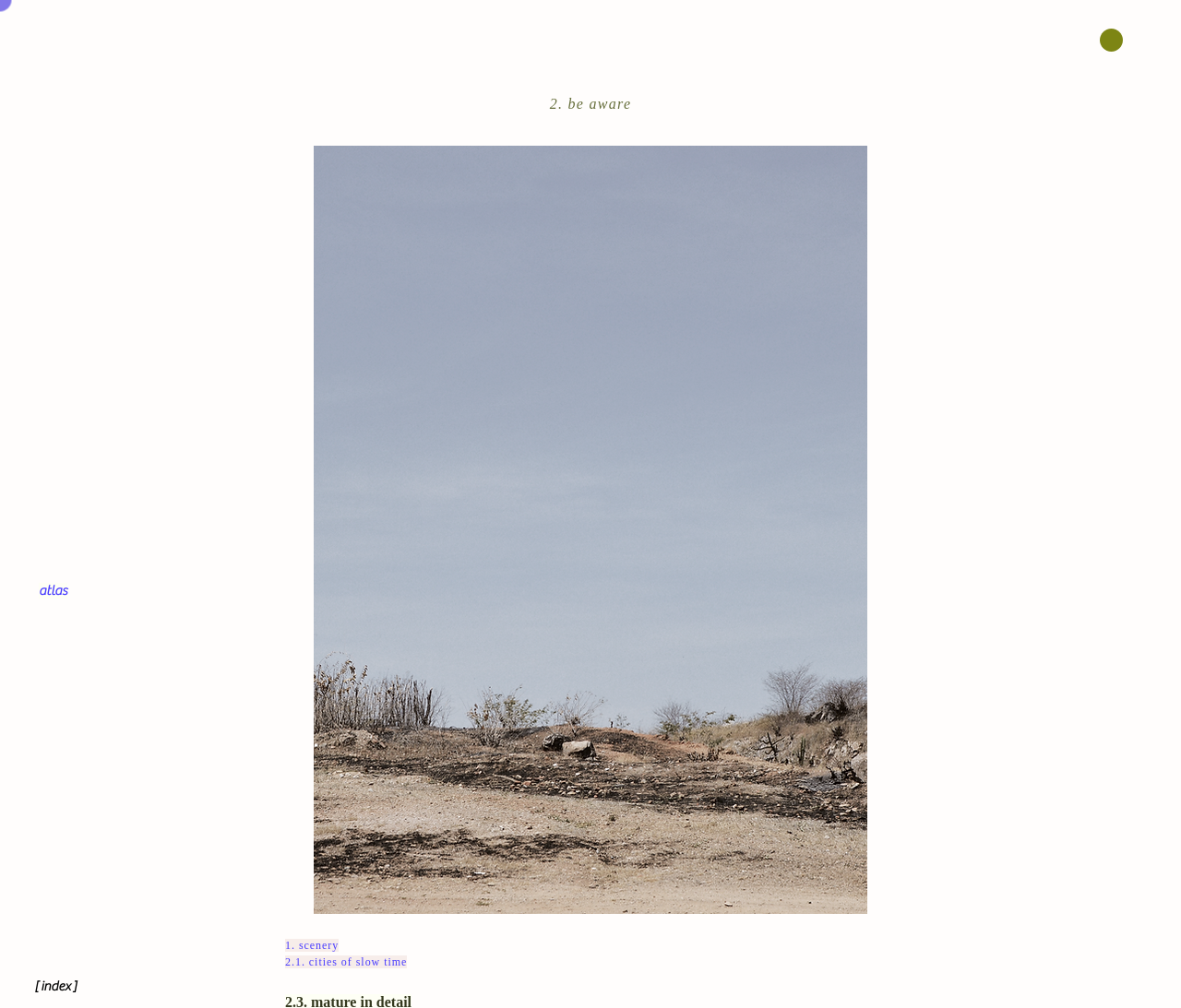Answer the question in one word or a short phrase:
What is the first scenery option?

1. scenery